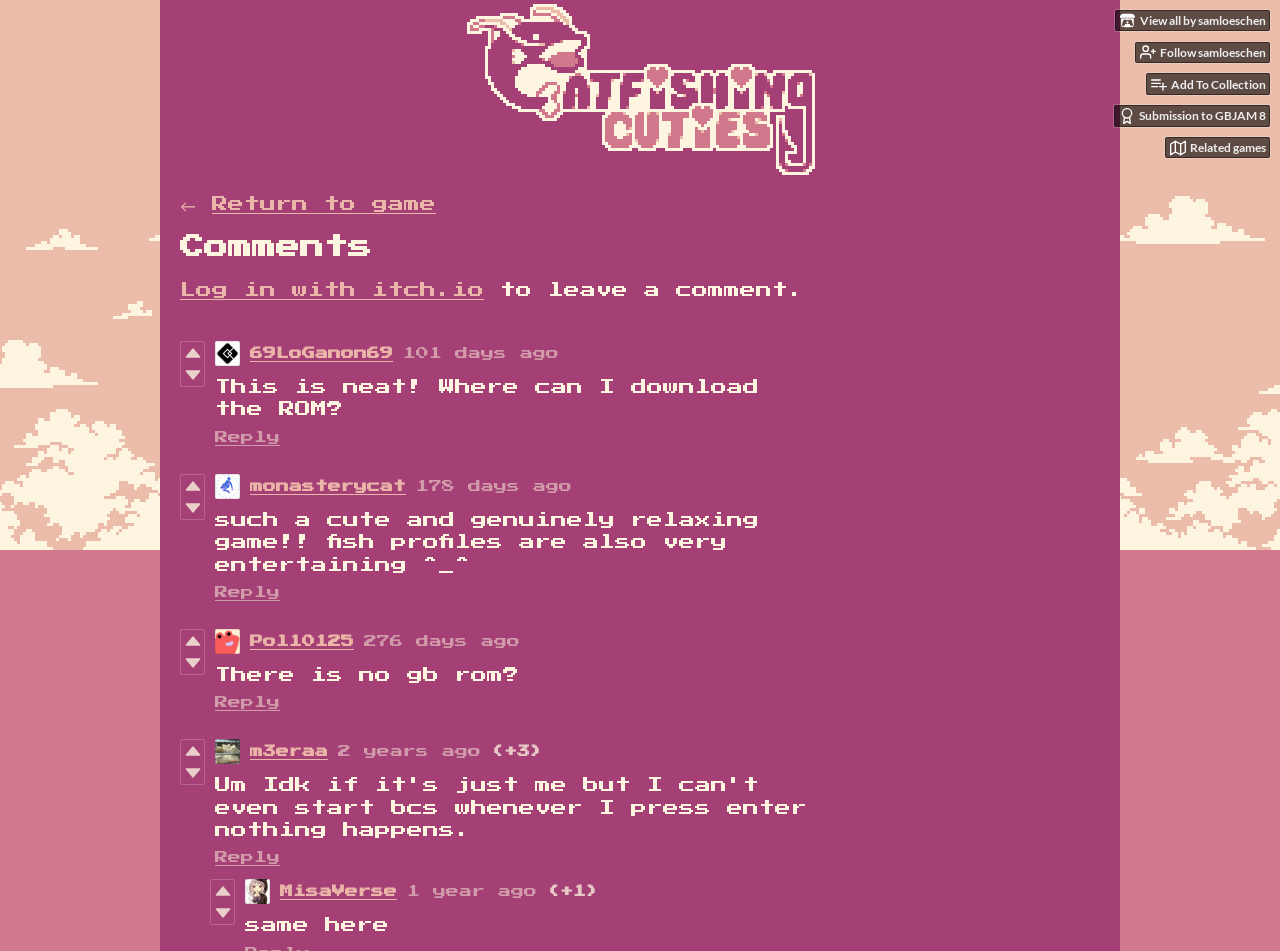Offer an extensive depiction of the webpage and its key elements.

This webpage appears to be a comments section for a game called "Catfishing Cuties <3" by samloeschen and moawling. At the top, there are links to view all content by samloeschen, follow samloeschen, and add the game to a collection. Below these links, there is a submission title "Submission to GBJAM 8" with an accompanying image. 

To the right of the submission title, there is a link to "Related games" with an image. Below this, there is a large image of the game "Catfishing Cuties <3". 

On the left side of the page, there is a heading "Comments" followed by a link to return to the game and a link to log in with itch.io. There is also a static text "to leave a comment." 

Below the heading, there are several comments from users. Each comment has a username, a timestamp, and the comment text. Some comments have a "Vote up" and "Vote down" link with an accompanying image. There are also "Reply" links for each comment. 

The comments are arranged in a vertical list, with the most recent comments at the top. There are a total of 6 comments, each with a unique username and timestamp. The comment texts vary in length, with some being short and others being longer.